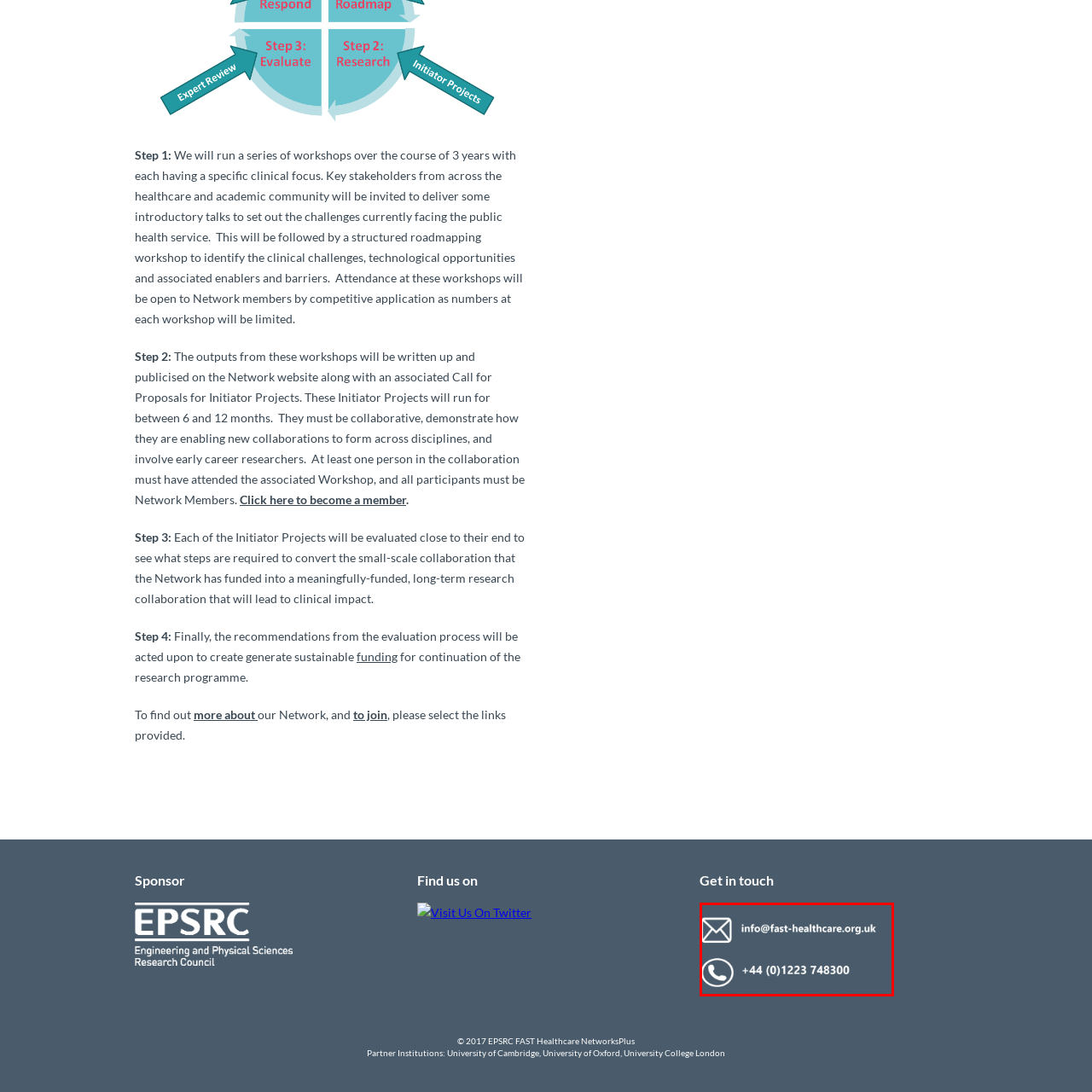Please look at the highlighted area within the red border and provide the answer to this question using just one word or phrase: 
What is the phone number of the organization?

+44 (0)1223 748300